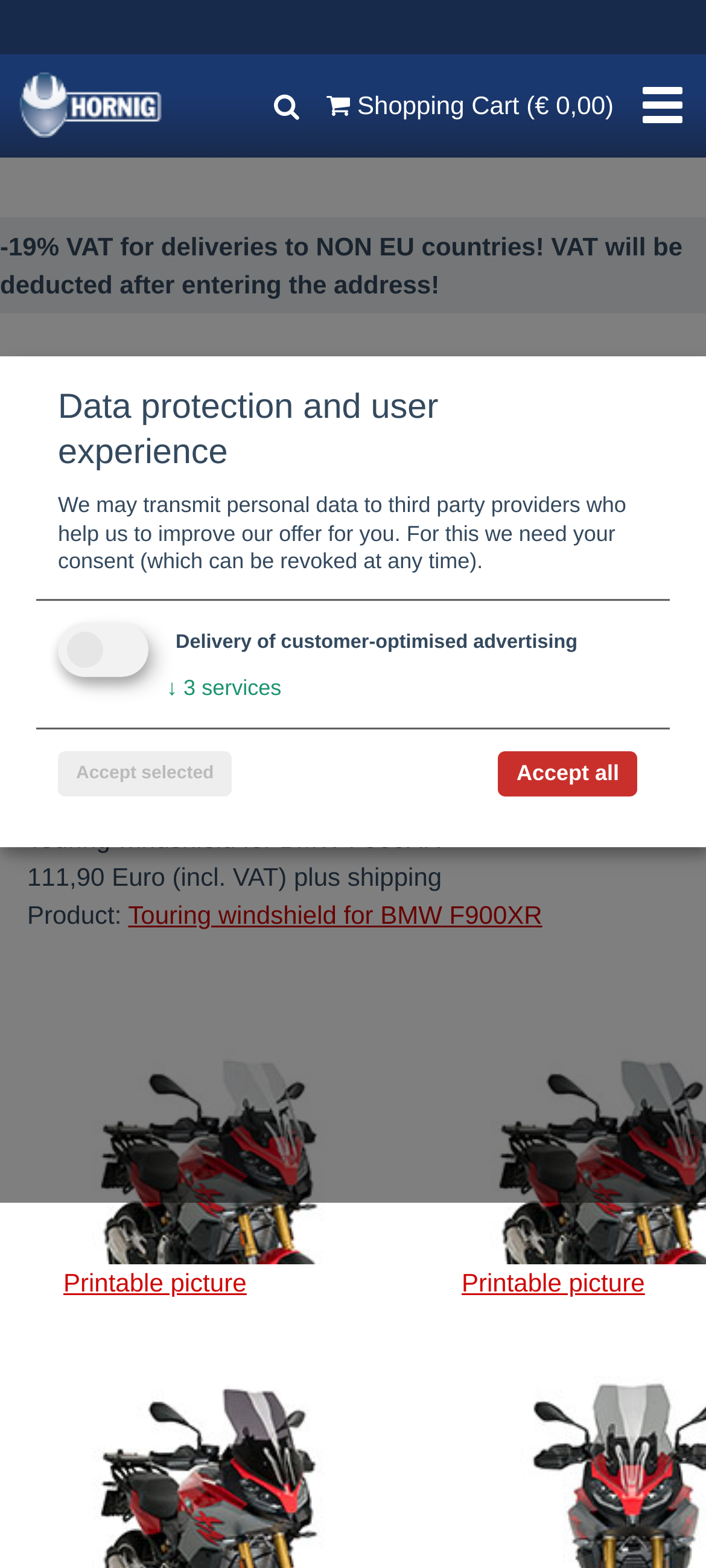Determine the bounding box coordinates of the clickable region to follow the instruction: "Click the shopping cart button".

[0.455, 0.044, 0.877, 0.091]